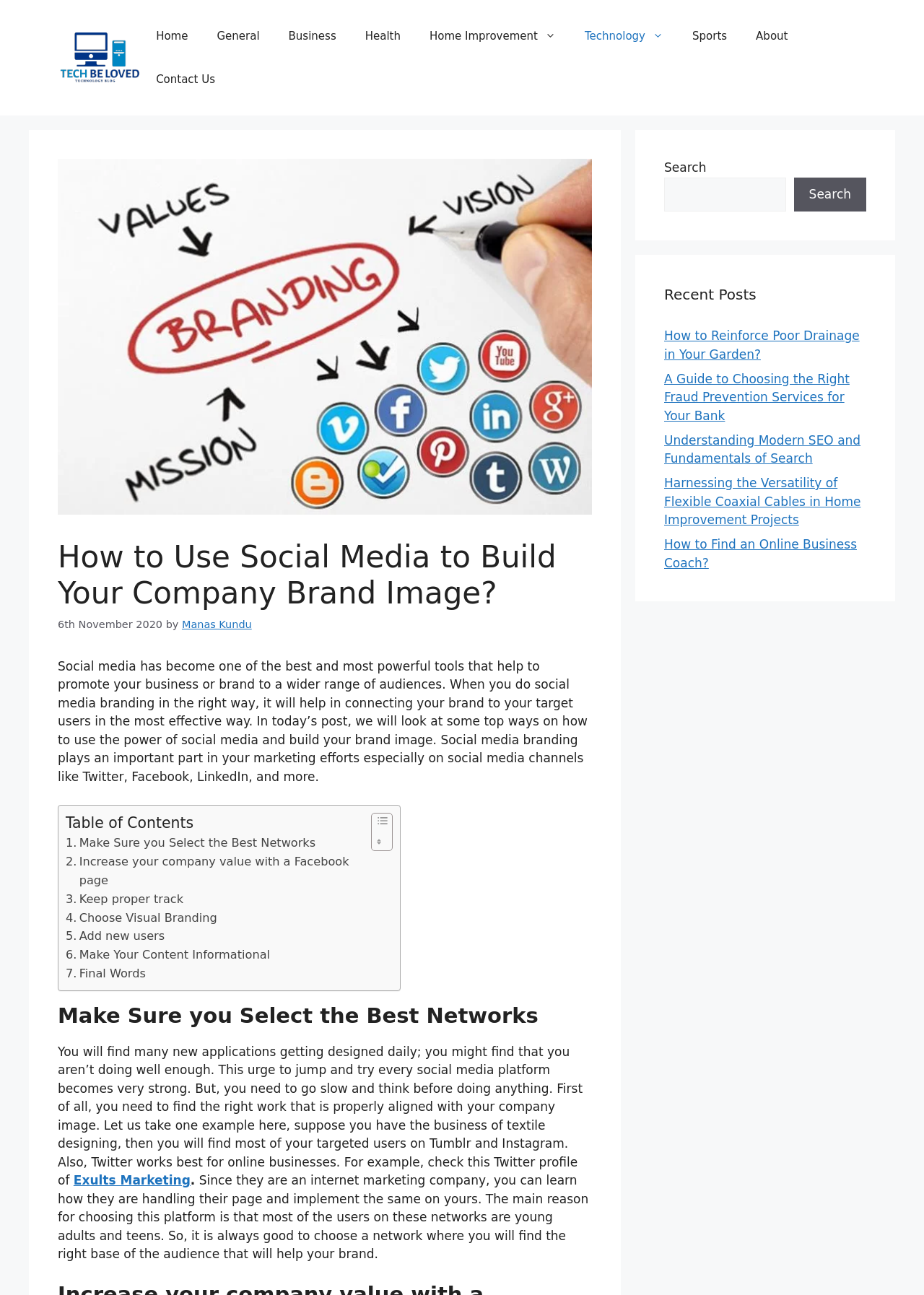What is the title or heading displayed on the webpage?

How to Use Social Media to Build Your Company Brand Image?